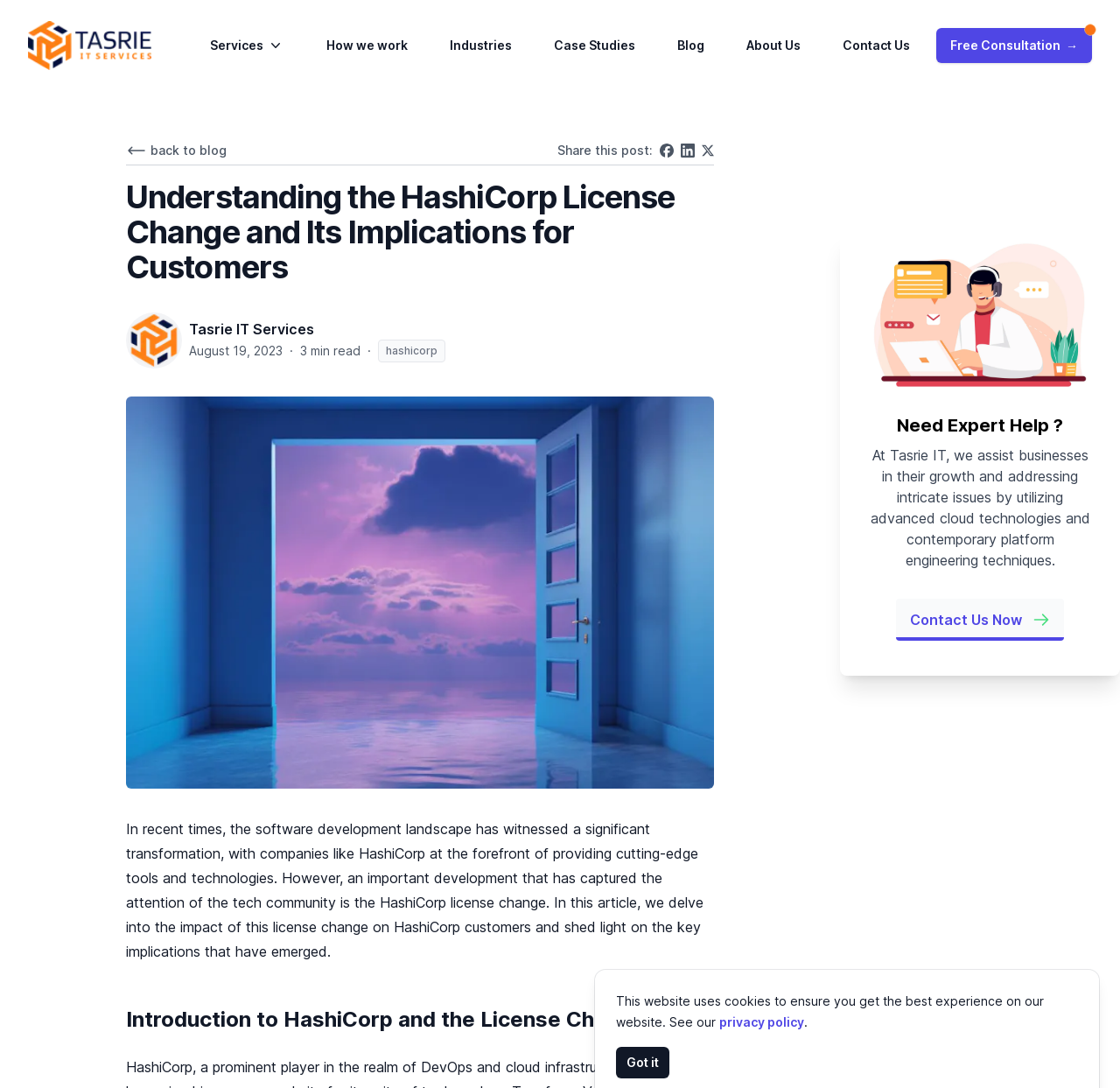Could you provide the bounding box coordinates for the portion of the screen to click to complete this instruction: "Click the 'Services' button"?

[0.188, 0.032, 0.254, 0.051]